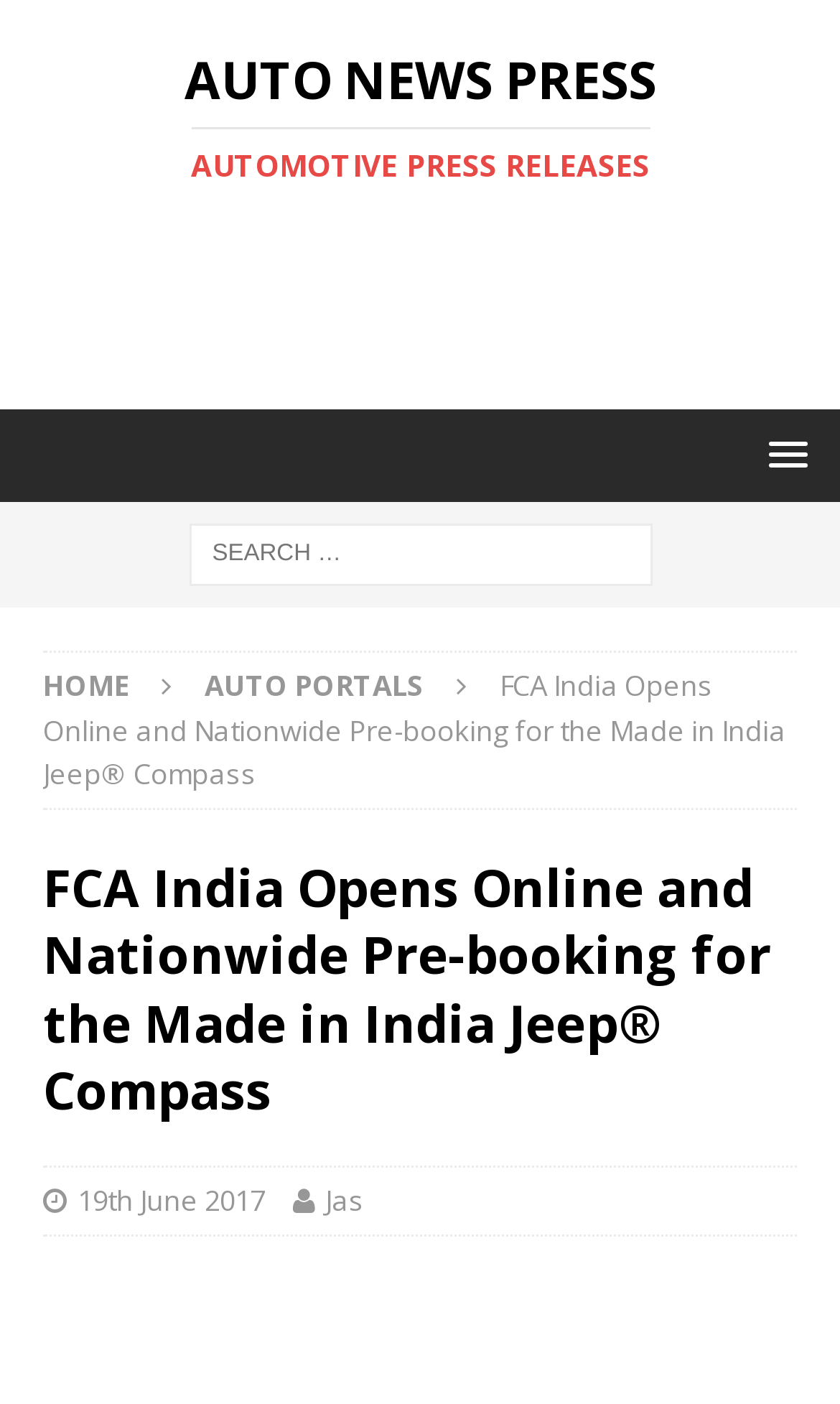Can you specify the bounding box coordinates for the region that should be clicked to fulfill this instruction: "Read automotive press releases".

[0.227, 0.091, 0.773, 0.129]